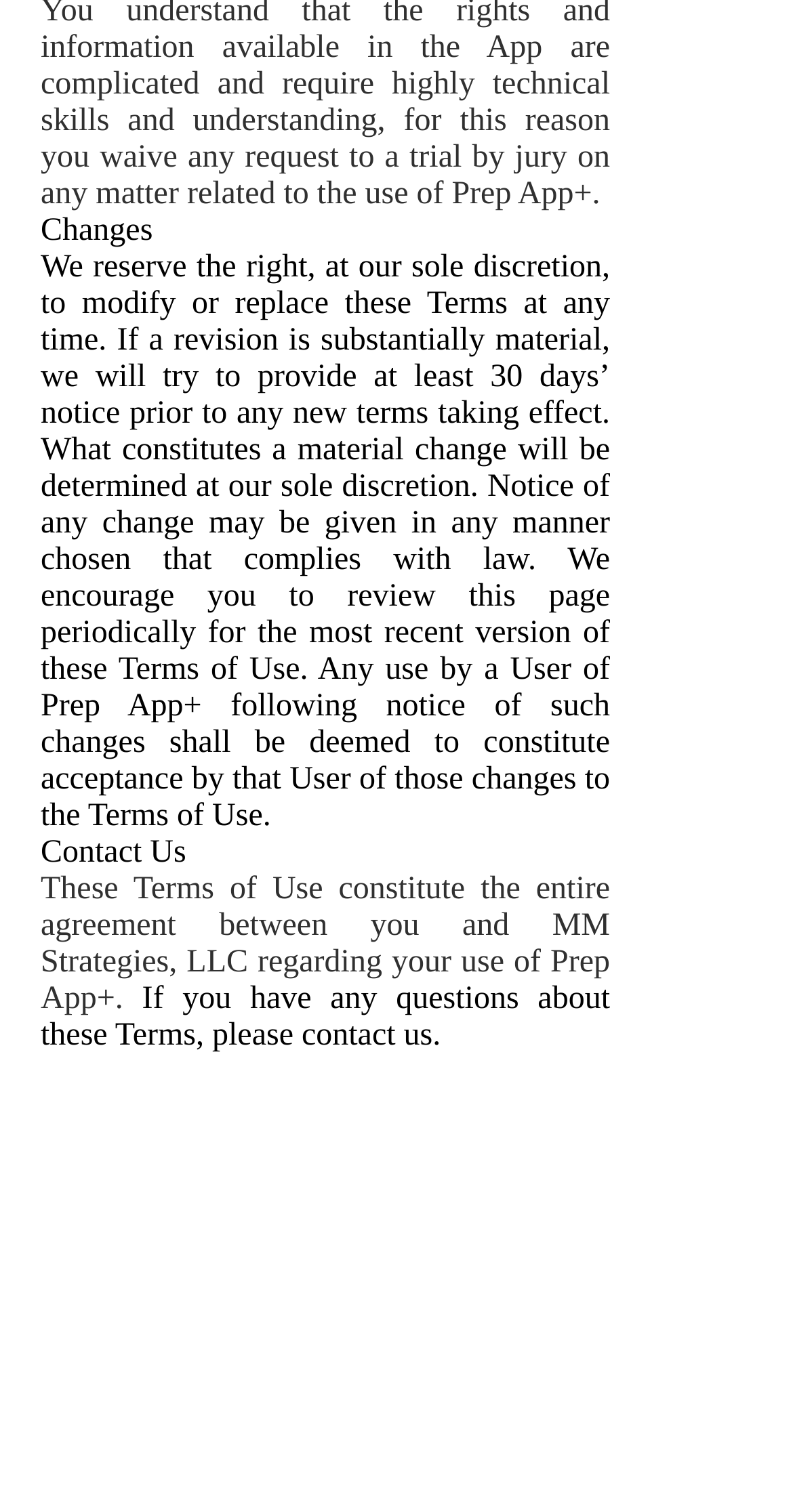Who owns the copyright of the webpage?
Kindly offer a comprehensive and detailed response to the question.

The copyright information is provided at the bottom of the webpage, which states '© 2020 MM Strategies, LLC', indicating that MM Strategies, LLC owns the copyright of the webpage.